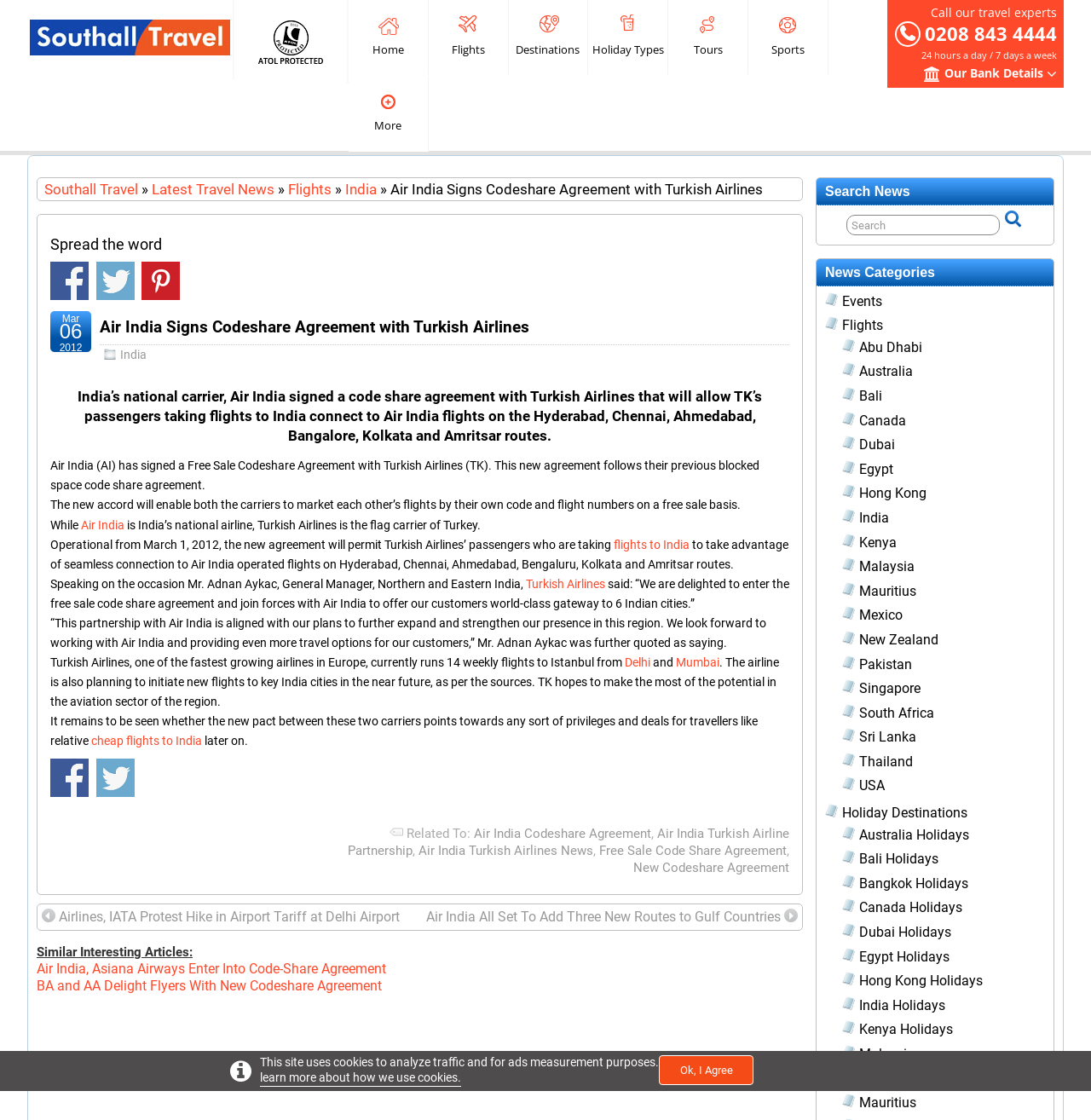Provide the bounding box coordinates of the HTML element this sentence describes: "Latest Travel News". The bounding box coordinates consist of four float numbers between 0 and 1, i.e., [left, top, right, bottom].

[0.139, 0.161, 0.252, 0.177]